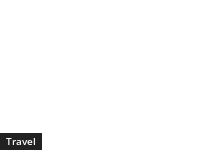What is the main focus of the travel packages?
Utilize the image to construct a detailed and well-explained answer.

The caption emphasizes the allure of Turkish culture, historical landmarks, and breathtaking landscapes, indicating that the main focus of the travel packages is to provide enriching experiences in Turkey.